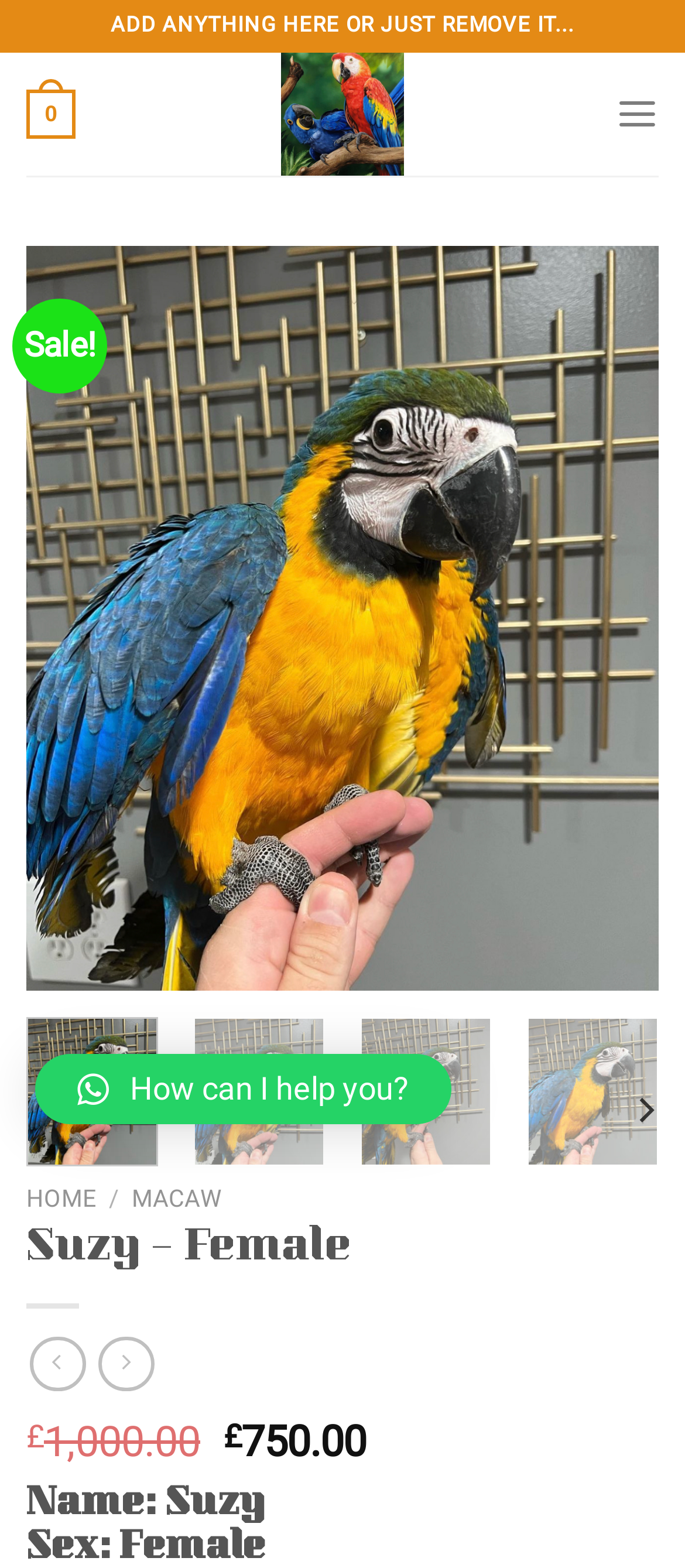Given the description title="CC45ED50-0365-4438-85CD-4EA04D3FF1FE", predict the bounding box coordinates of the UI element. Ensure the coordinates are in the format (top-left x, top-left y, bottom-right x, bottom-right y) and all values are between 0 and 1.

[0.038, 0.382, 0.962, 0.403]